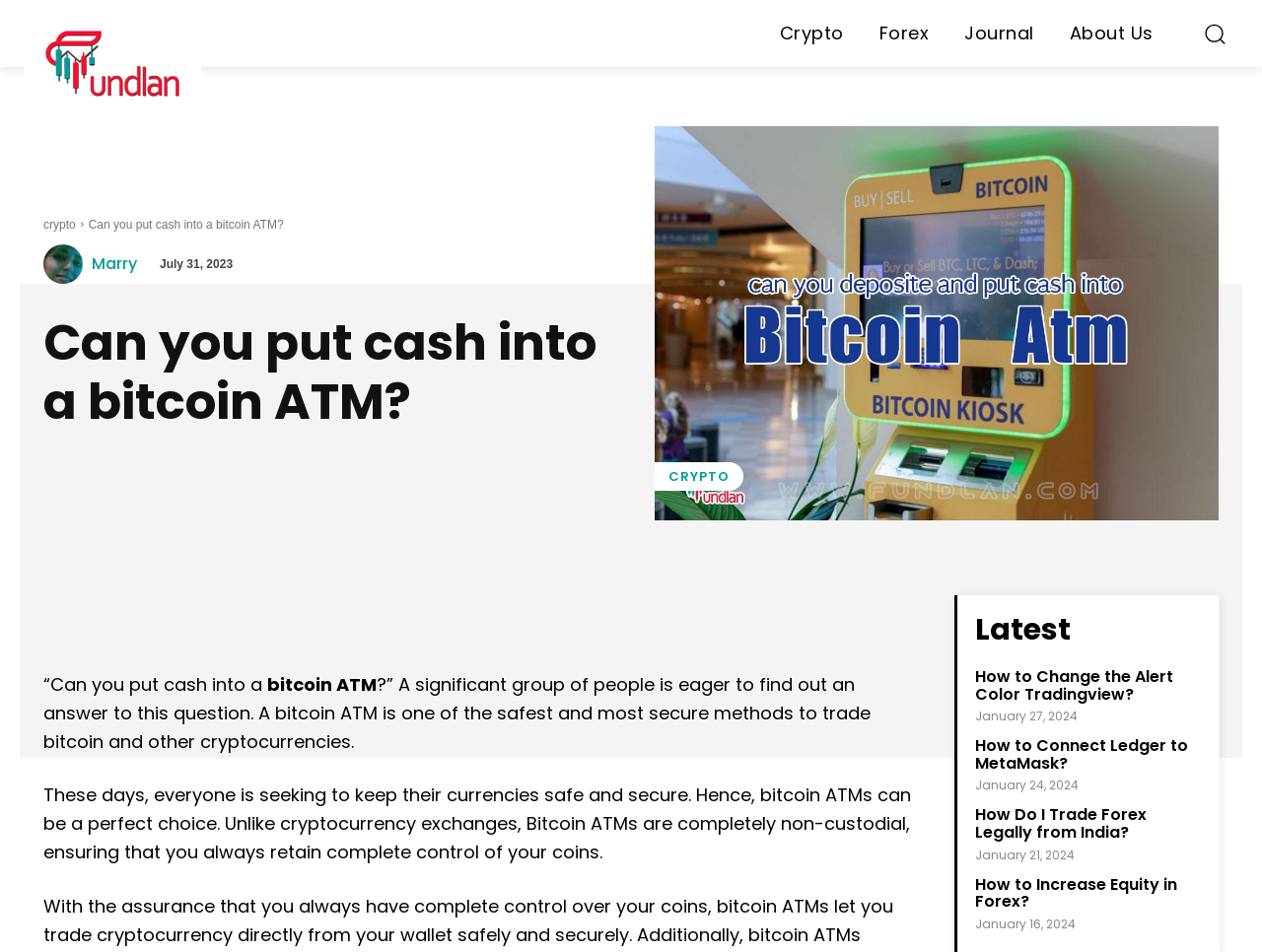What is the date of the latest article listed?
Based on the image content, provide your answer in one word or a short phrase.

January 27, 2024